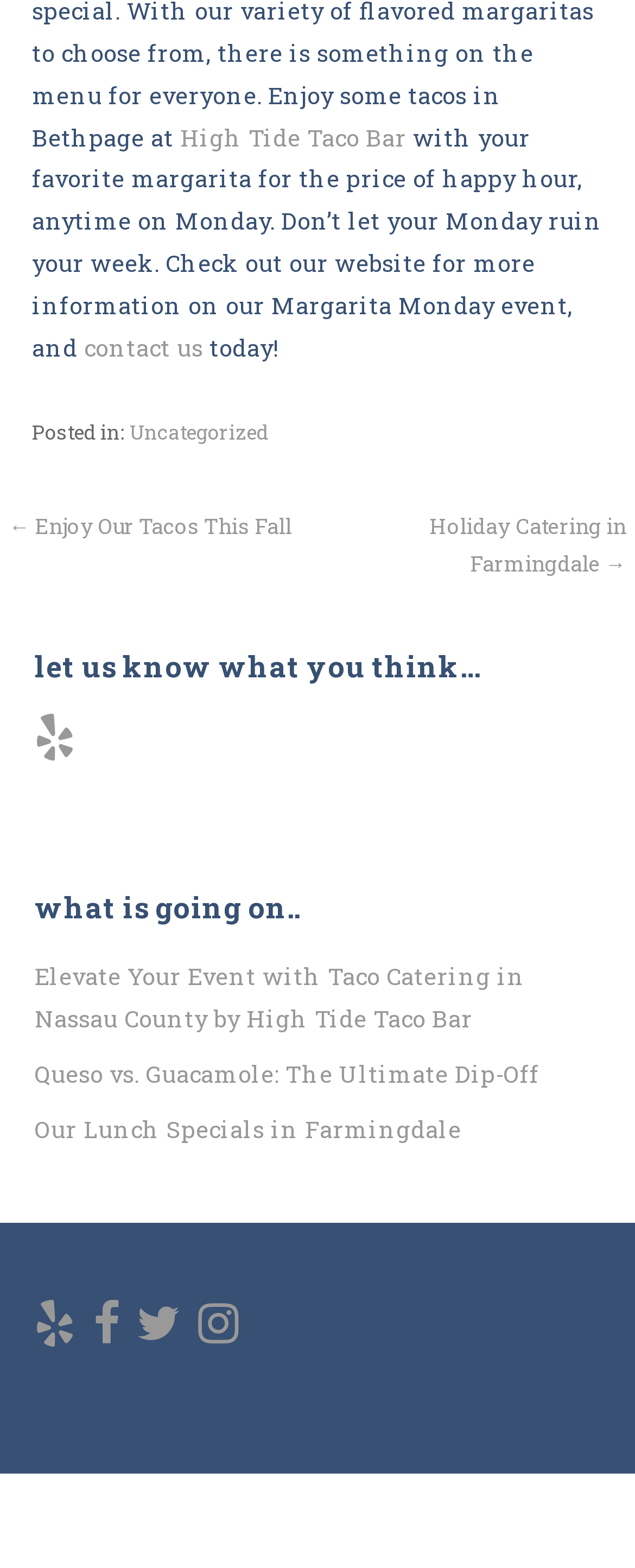Determine the bounding box coordinates of the clickable element to achieve the following action: 'Check out Margarita Monday event'. Provide the coordinates as four float values between 0 and 1, formatted as [left, top, right, bottom].

[0.051, 0.077, 0.948, 0.232]